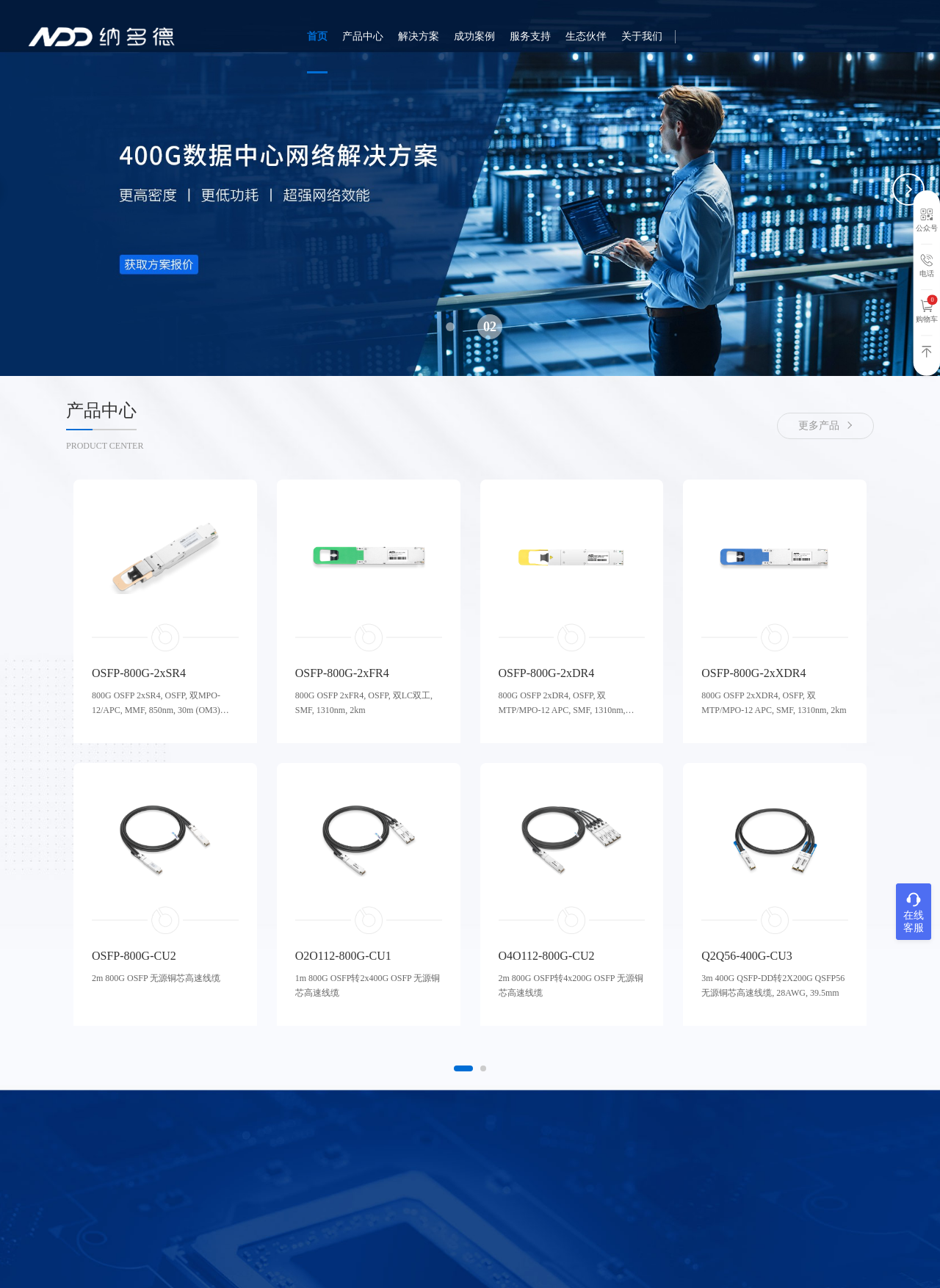How many slides are there?
Refer to the image and give a detailed answer to the query.

There are two buttons labeled 'Go to slide 1' and 'Go to slide 2', indicating that there are two slides on the webpage.